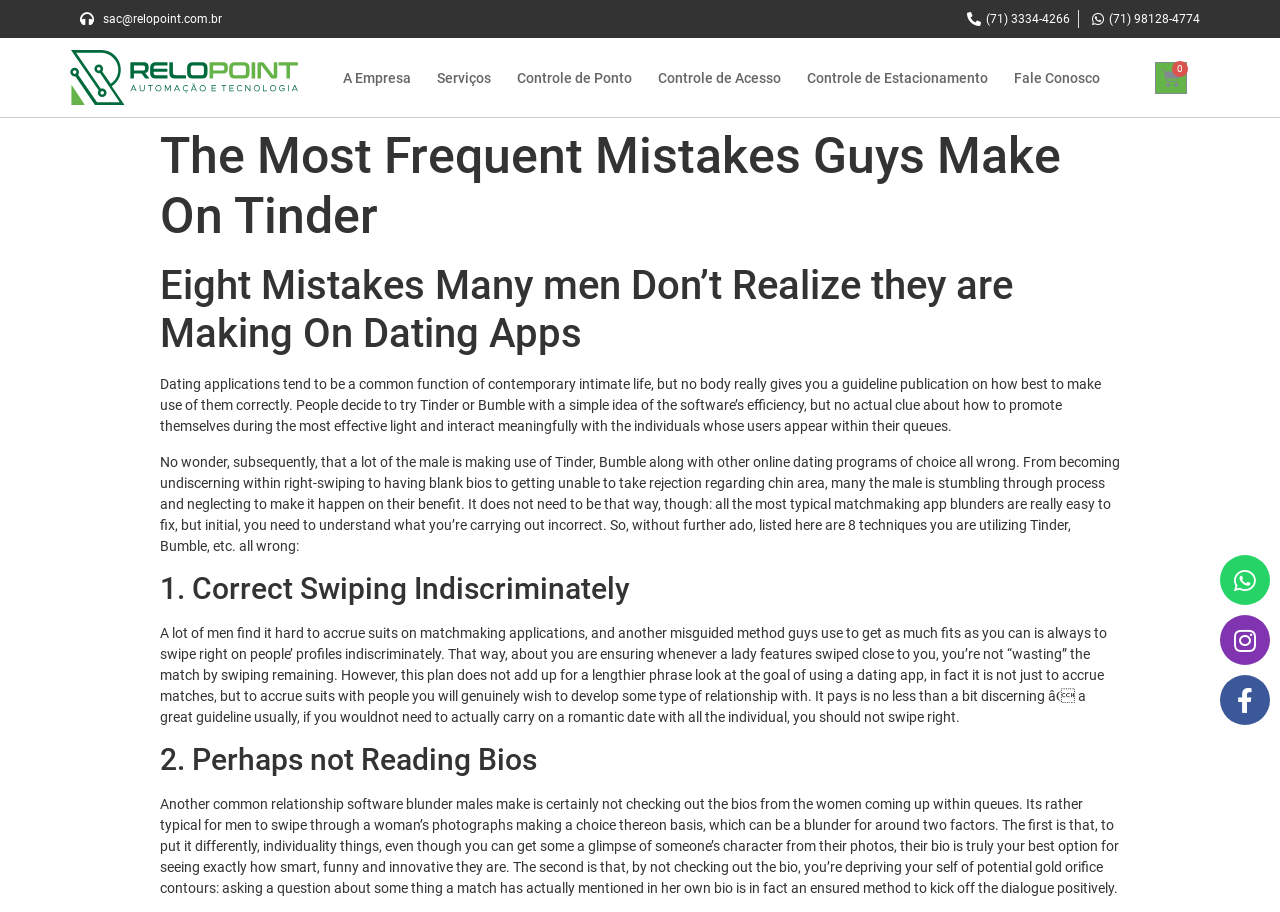What social media platforms are available for contact?
Give a thorough and detailed response to the question.

I found the social media platforms by looking at the link elements with the OCR text 'Whatsapp ', 'Instagram ', and 'Facebook-f ' located at the bottom of the webpage.